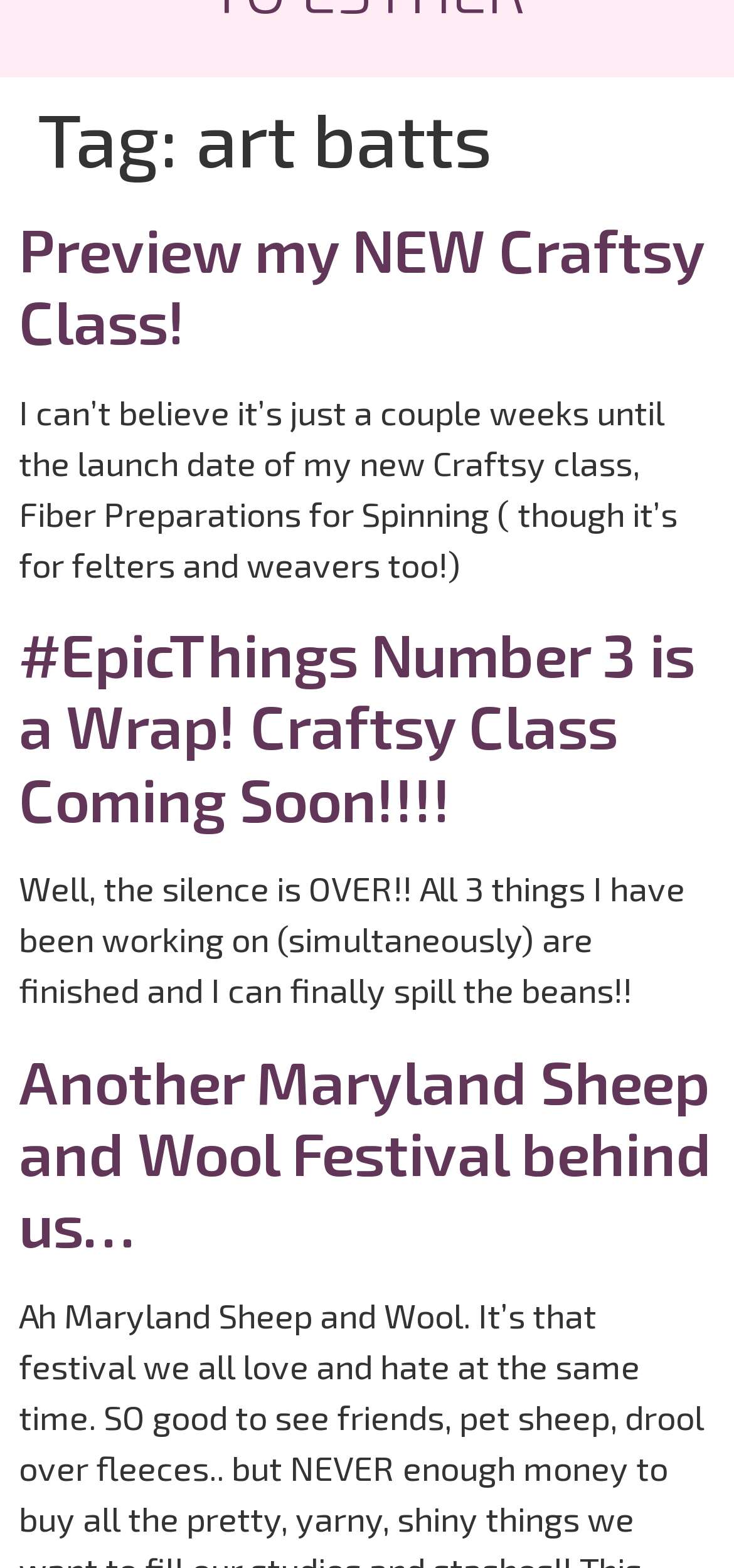What is the topic of the first article?
Observe the image and answer the question with a one-word or short phrase response.

Fiber Preparations for Spinning